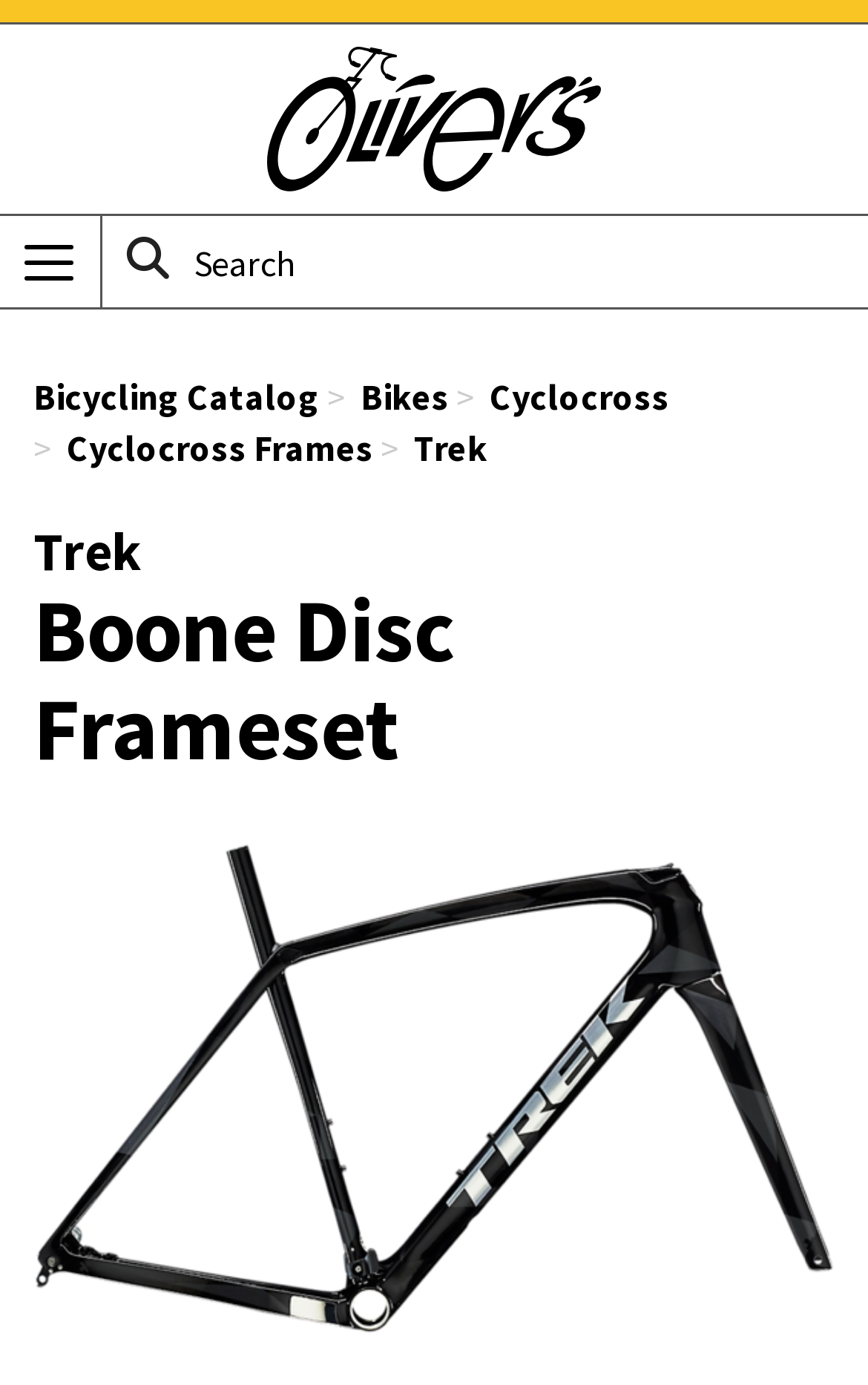Review the image closely and give a comprehensive answer to the question: What type of bike is the product?

The type of bike can be inferred by looking at the links in the navigation menu, specifically the link 'Cyclocross Frames' which suggests that the product is a cyclocross bike.